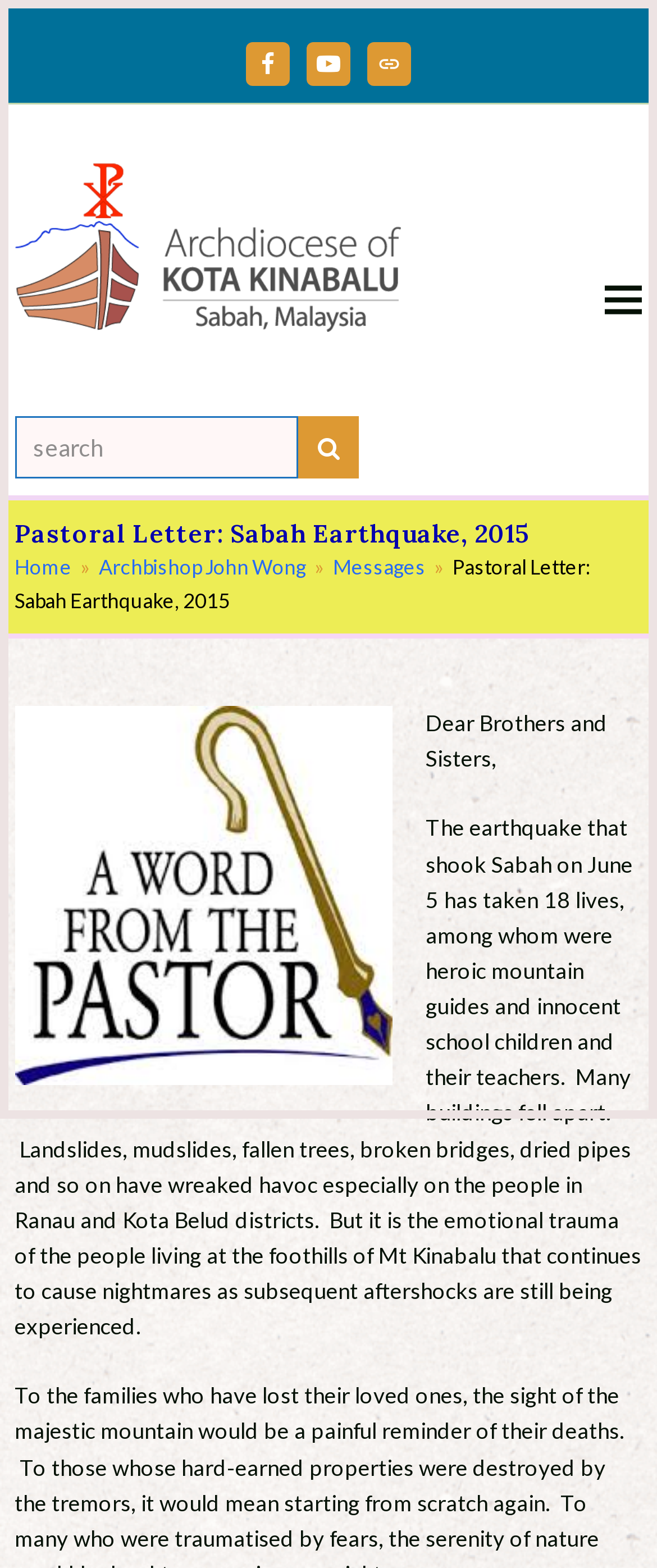Look at the image and give a detailed response to the following question: What is the purpose of the button with the text 'Search'?

The answer can be inferred by looking at the search box and the button with the text 'Search' next to it. The button is likely used to submit the search query.